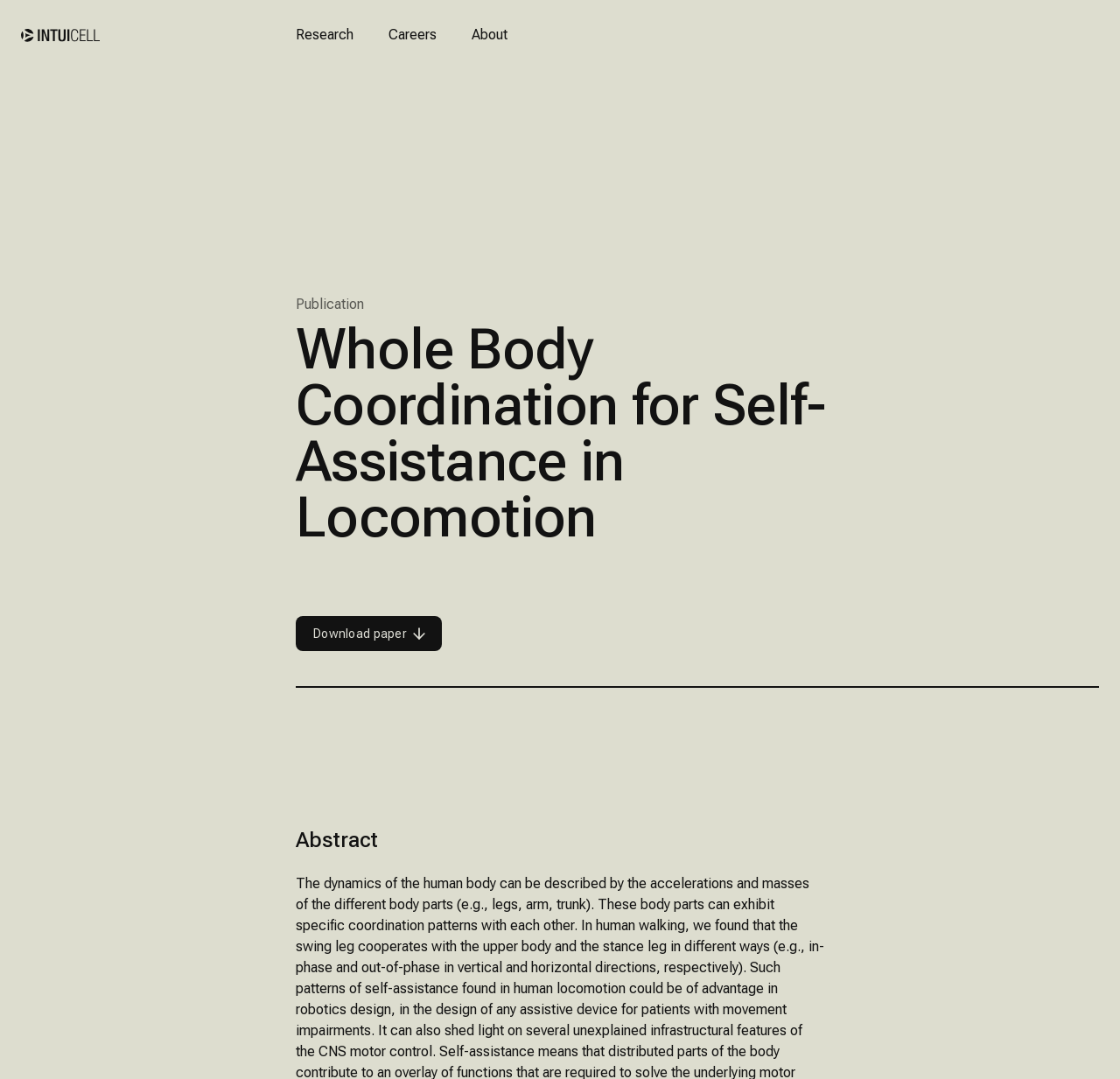Please look at the image and answer the question with a detailed explanation: What can be downloaded from this webpage?

There is a link 'Download paper' on the webpage, which suggests that a paper related to the topic of whole body coordination can be downloaded from this webpage.